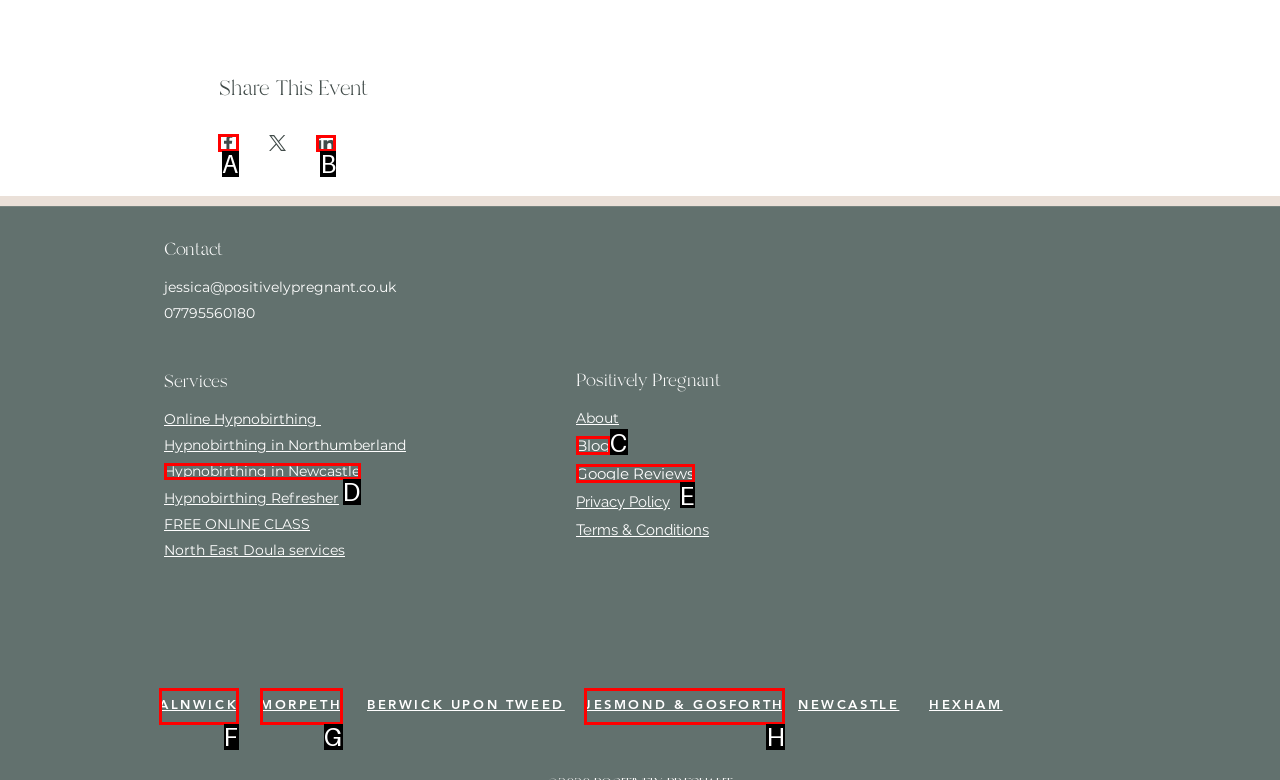Select the appropriate HTML element to click for the following task: Share event on Facebook
Answer with the letter of the selected option from the given choices directly.

A